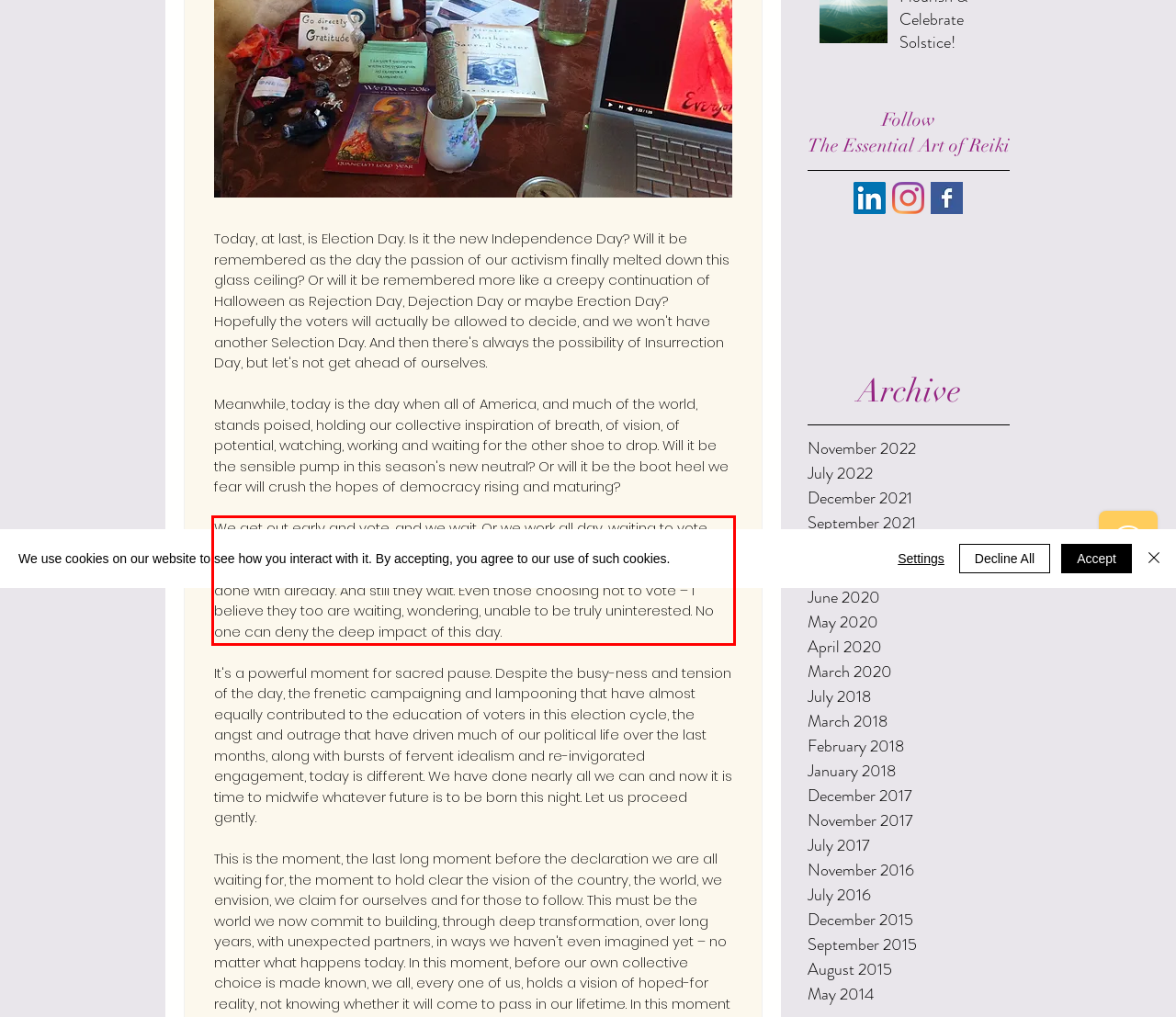Identify the red bounding box in the webpage screenshot and perform OCR to generate the text content enclosed.

We get out early and vote, and we wait. Or we work all day, waiting to vote, then we wait some more. It's just a few hours either way, except for the many who have already cast their ballot in early voting, wanting to get it over and done with already. And still they wait. Even those choosing not to vote – I believe they too are waiting, wondering, unable to be truly uninterested. No one can deny the deep impact of this day.